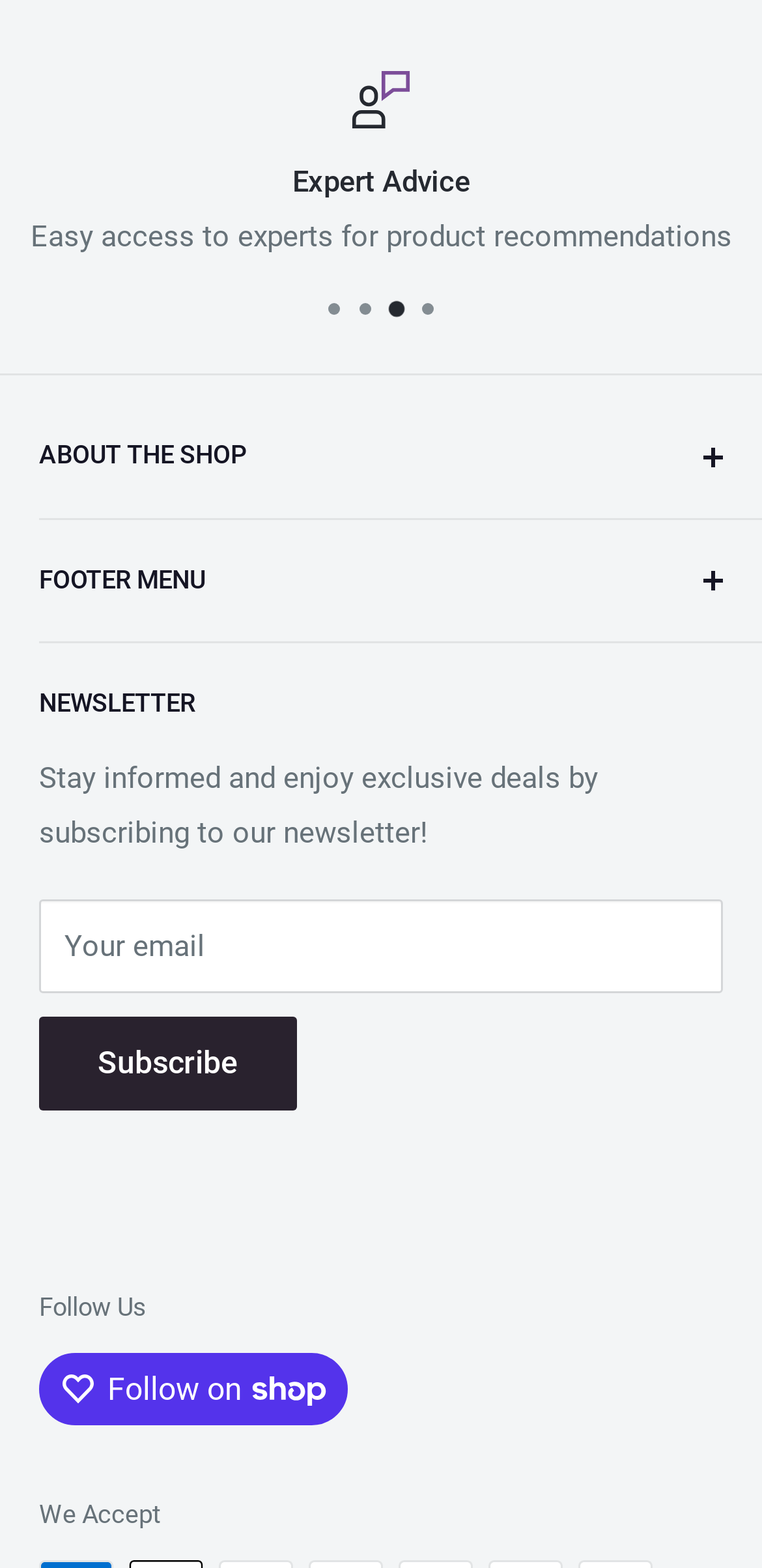Can you determine the bounding box coordinates of the area that needs to be clicked to fulfill the following instruction: "Go to the Blogs page"?

[0.051, 0.398, 0.897, 0.437]